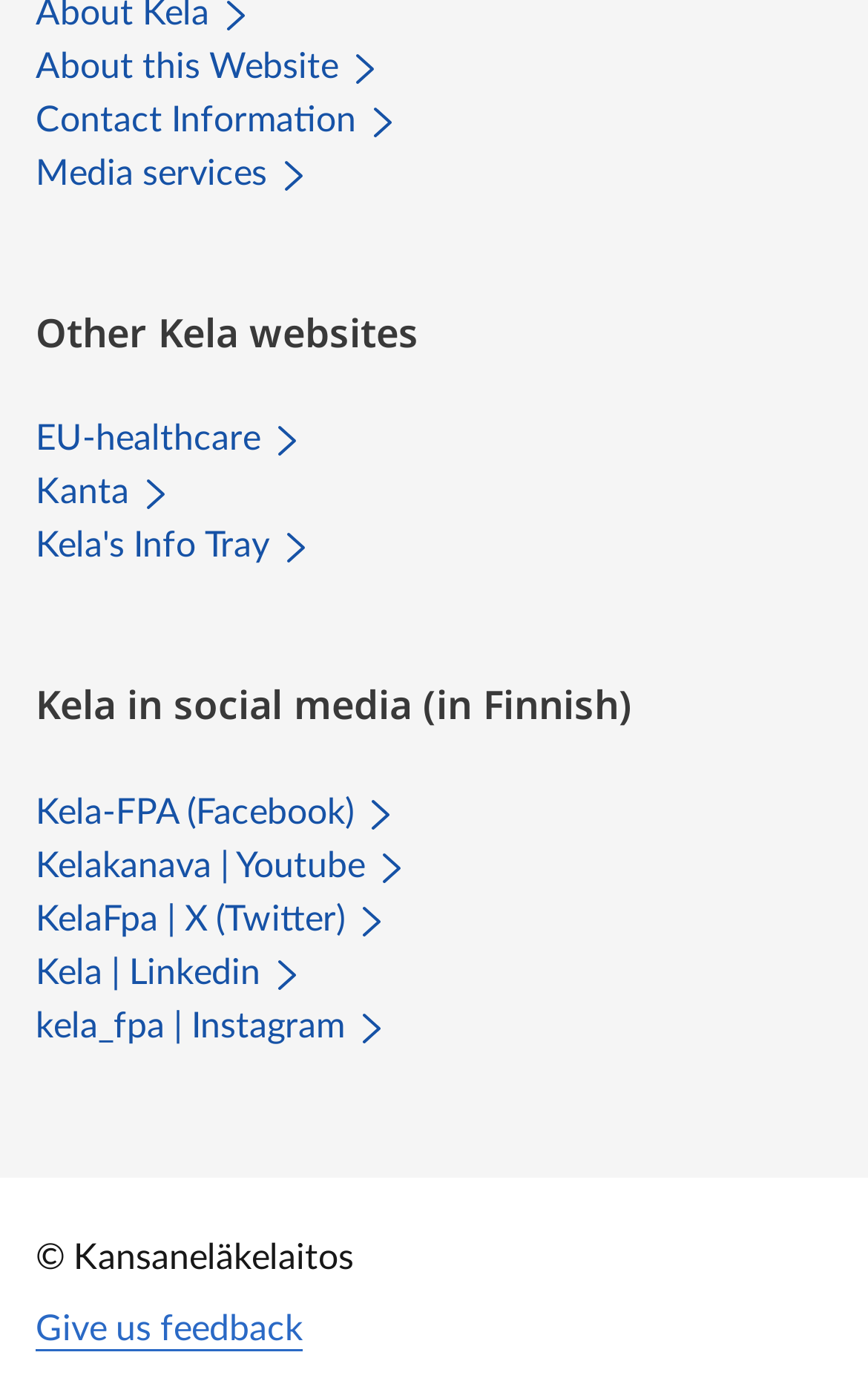Locate the bounding box coordinates of the area that needs to be clicked to fulfill the following instruction: "Visit Kela's Facebook page". The coordinates should be in the format of four float numbers between 0 and 1, namely [left, top, right, bottom].

[0.041, 0.576, 0.459, 0.602]